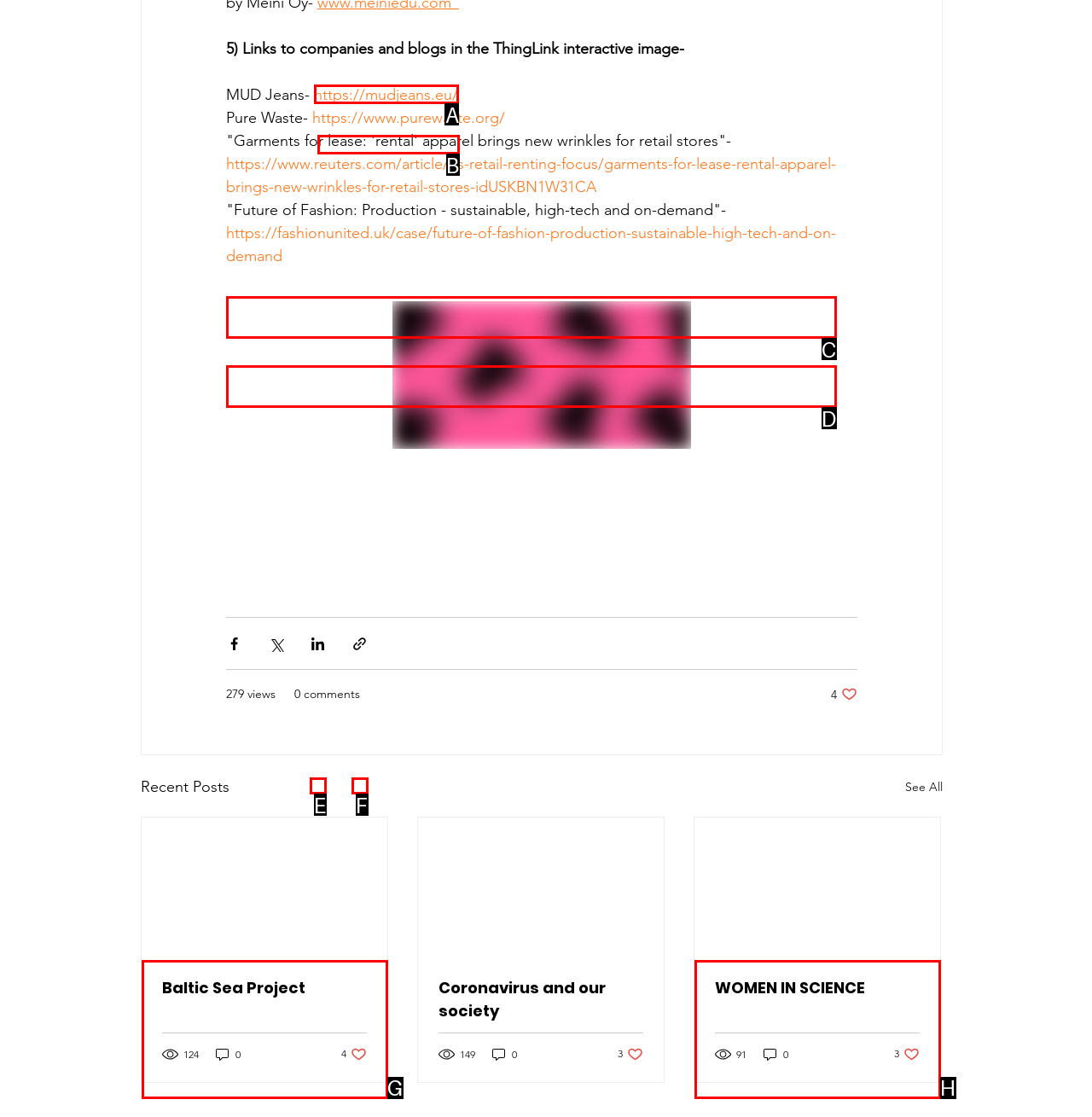Select the option I need to click to accomplish this task: Visit the 'MUD Jeans' website
Provide the letter of the selected choice from the given options.

A